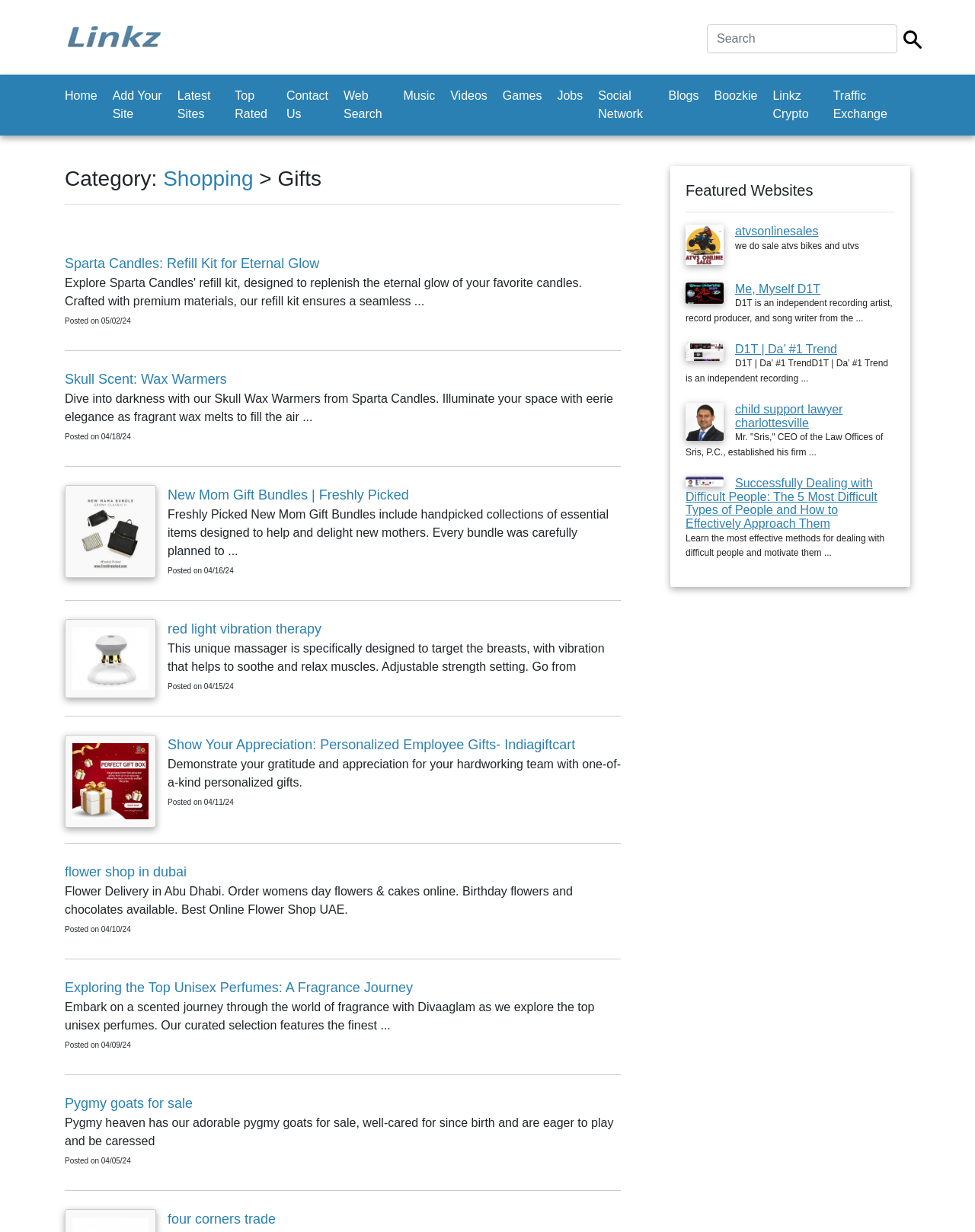Please identify the bounding box coordinates of the element I need to click to follow this instruction: "Visit the Home page".

[0.066, 0.066, 0.106, 0.09]